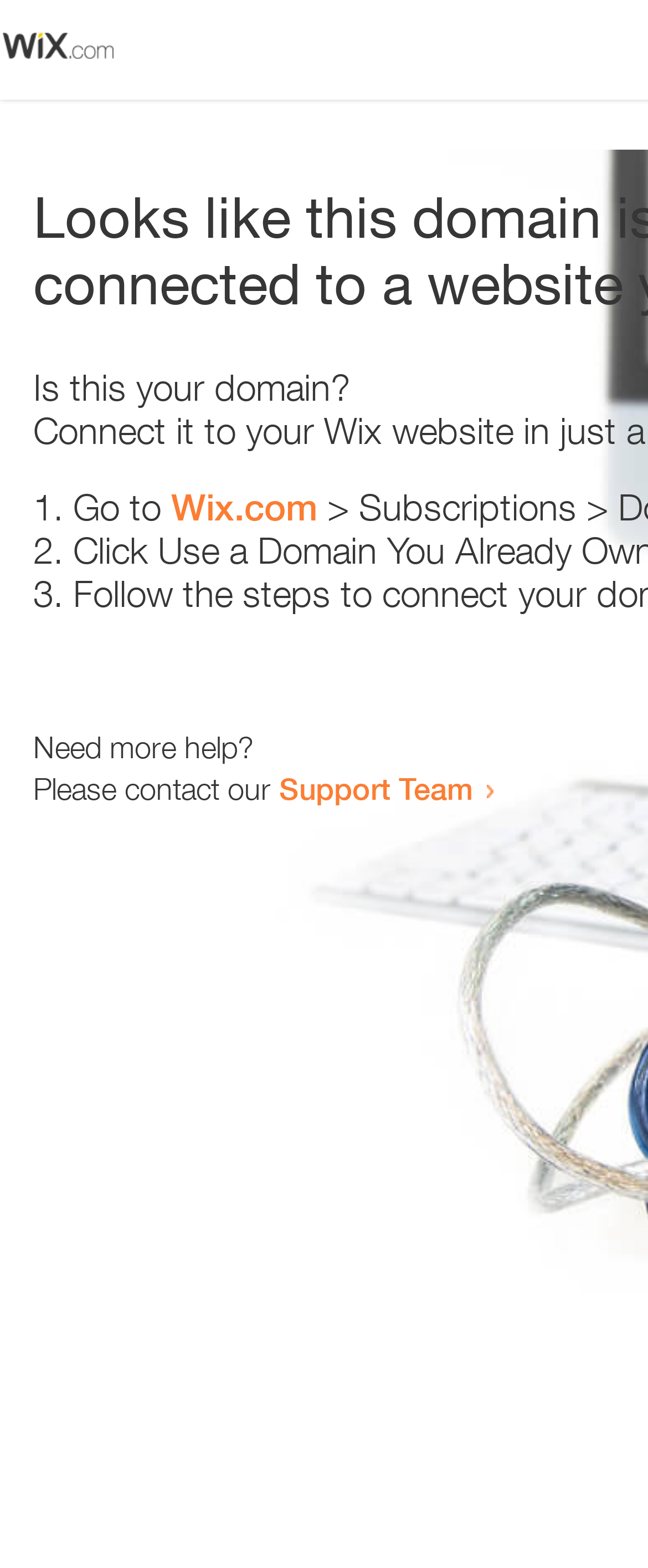Please answer the following query using a single word or phrase: 
How many steps are provided to resolve the issue?

3